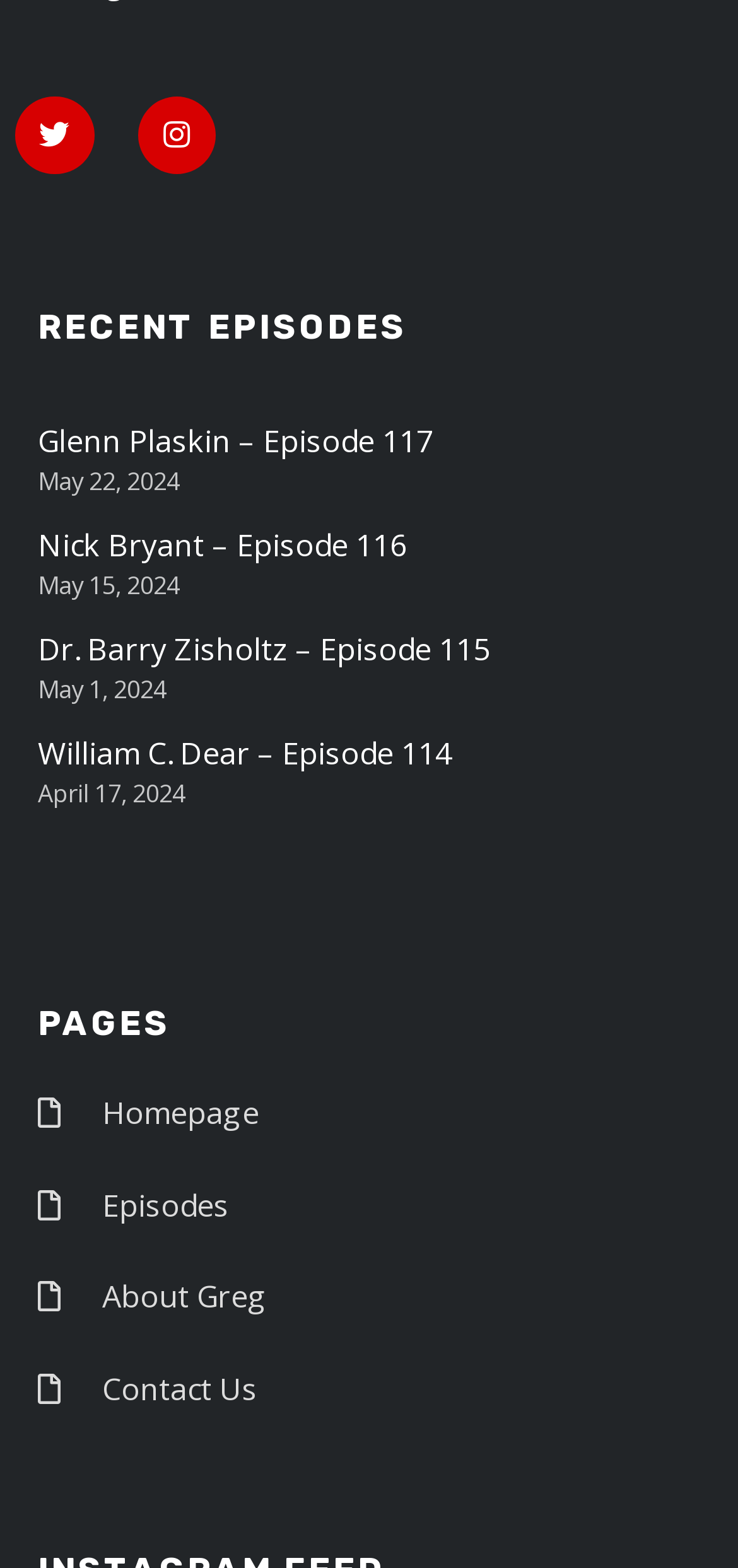Identify the bounding box coordinates of the part that should be clicked to carry out this instruction: "Contact Us".

[0.051, 0.869, 0.949, 0.904]